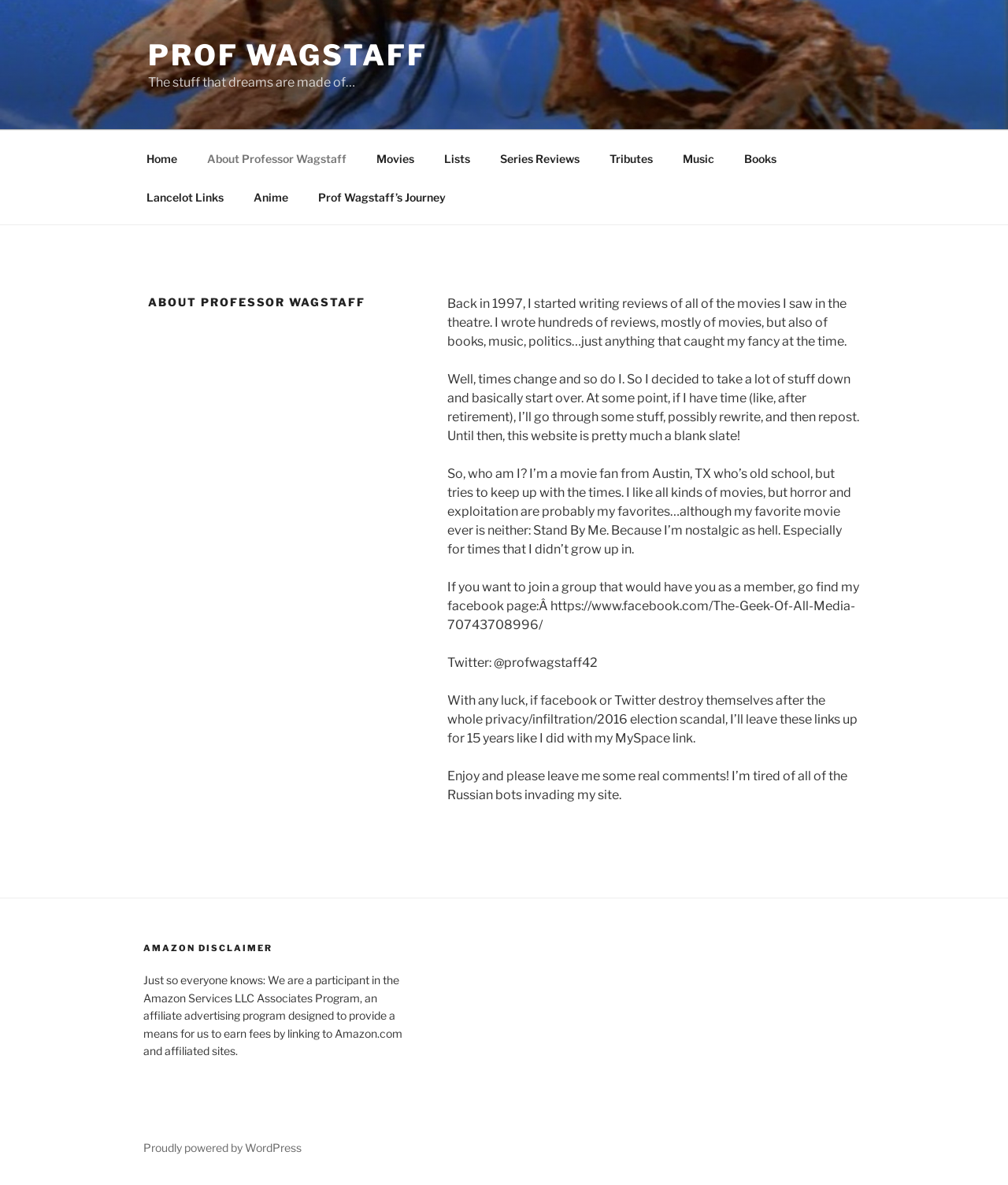Please specify the bounding box coordinates of the region to click in order to perform the following instruction: "Click on the About Professor Wagstaff link".

[0.191, 0.117, 0.357, 0.15]